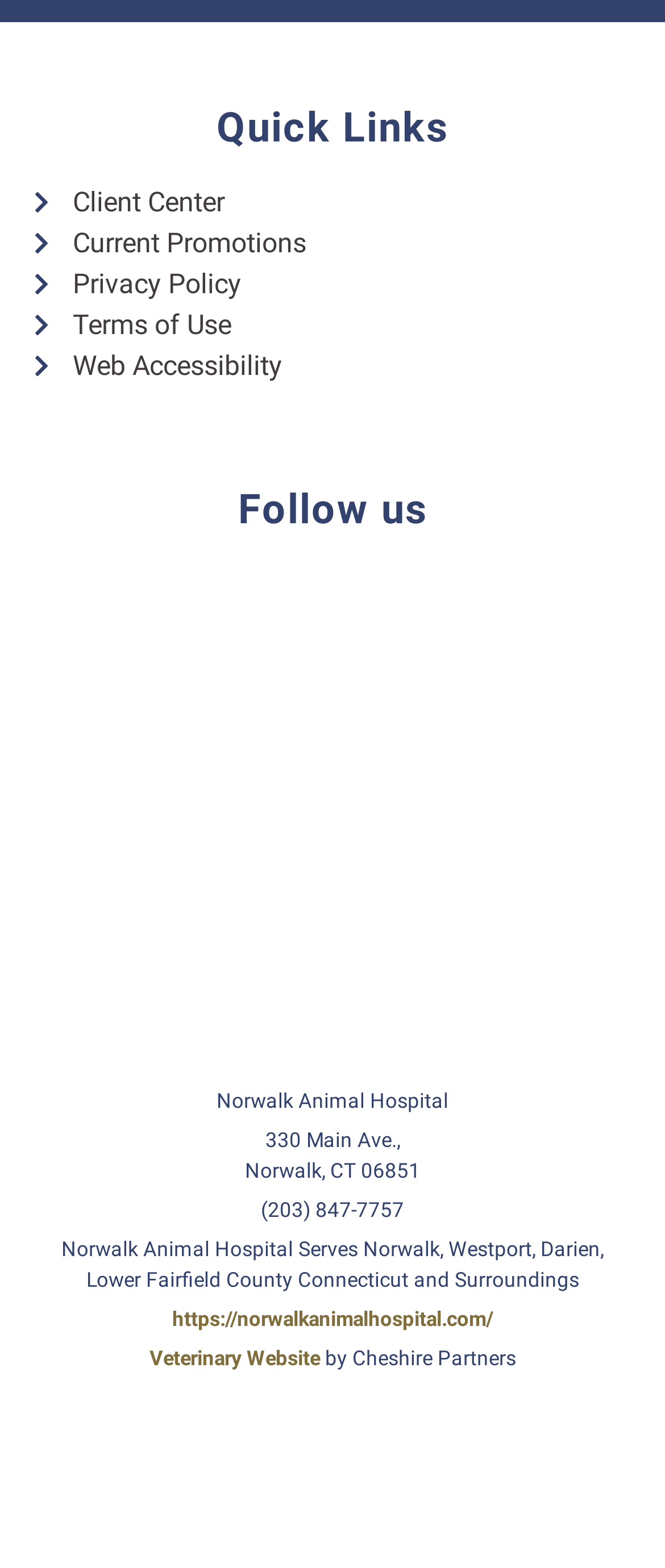Respond with a single word or phrase:
What is the phone number of the animal hospital?

(203) 847-7757